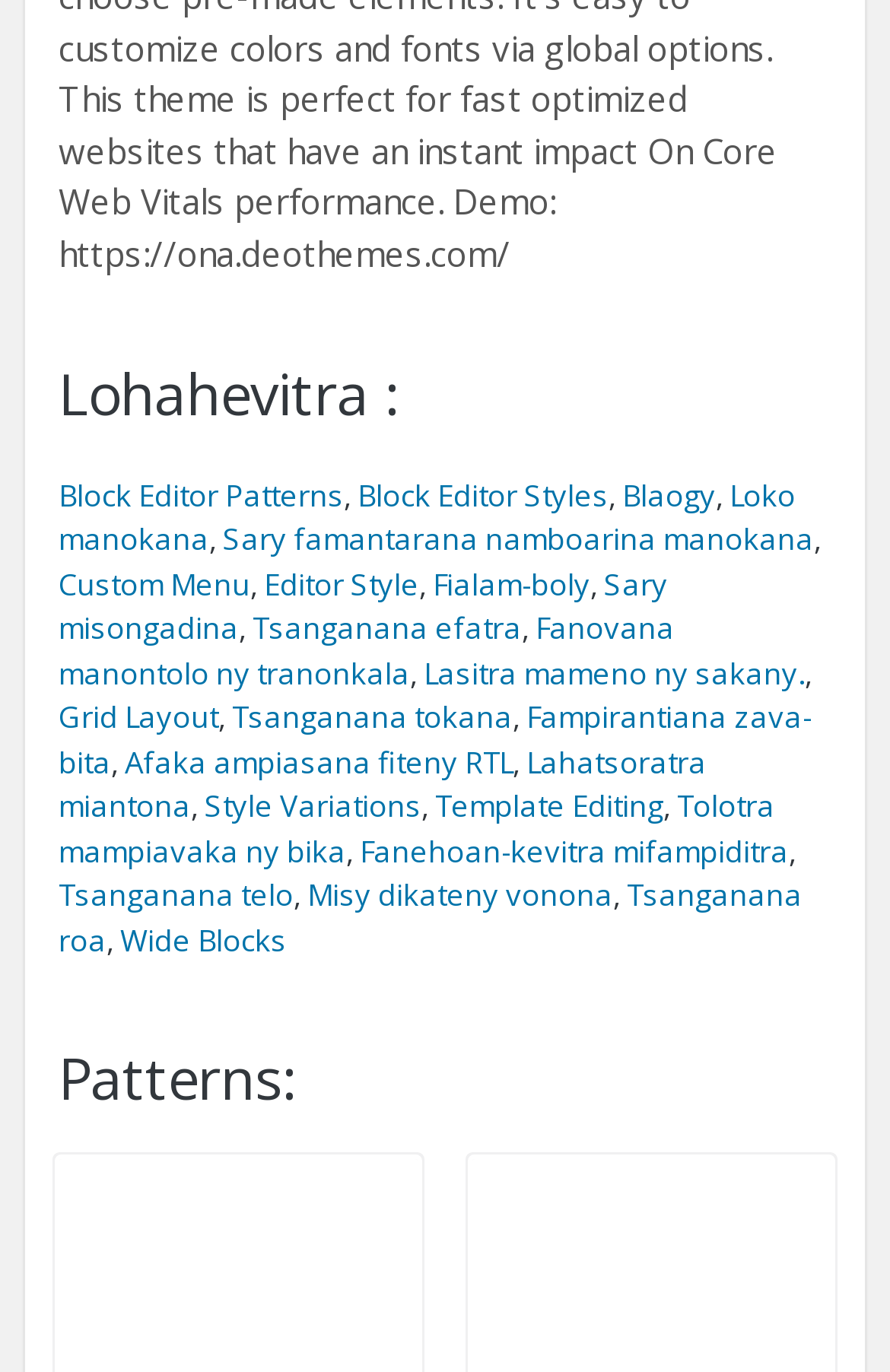Determine the bounding box coordinates of the section to be clicked to follow the instruction: "Visit Loko manokana". The coordinates should be given as four float numbers between 0 and 1, formatted as [left, top, right, bottom].

[0.066, 0.346, 0.894, 0.408]